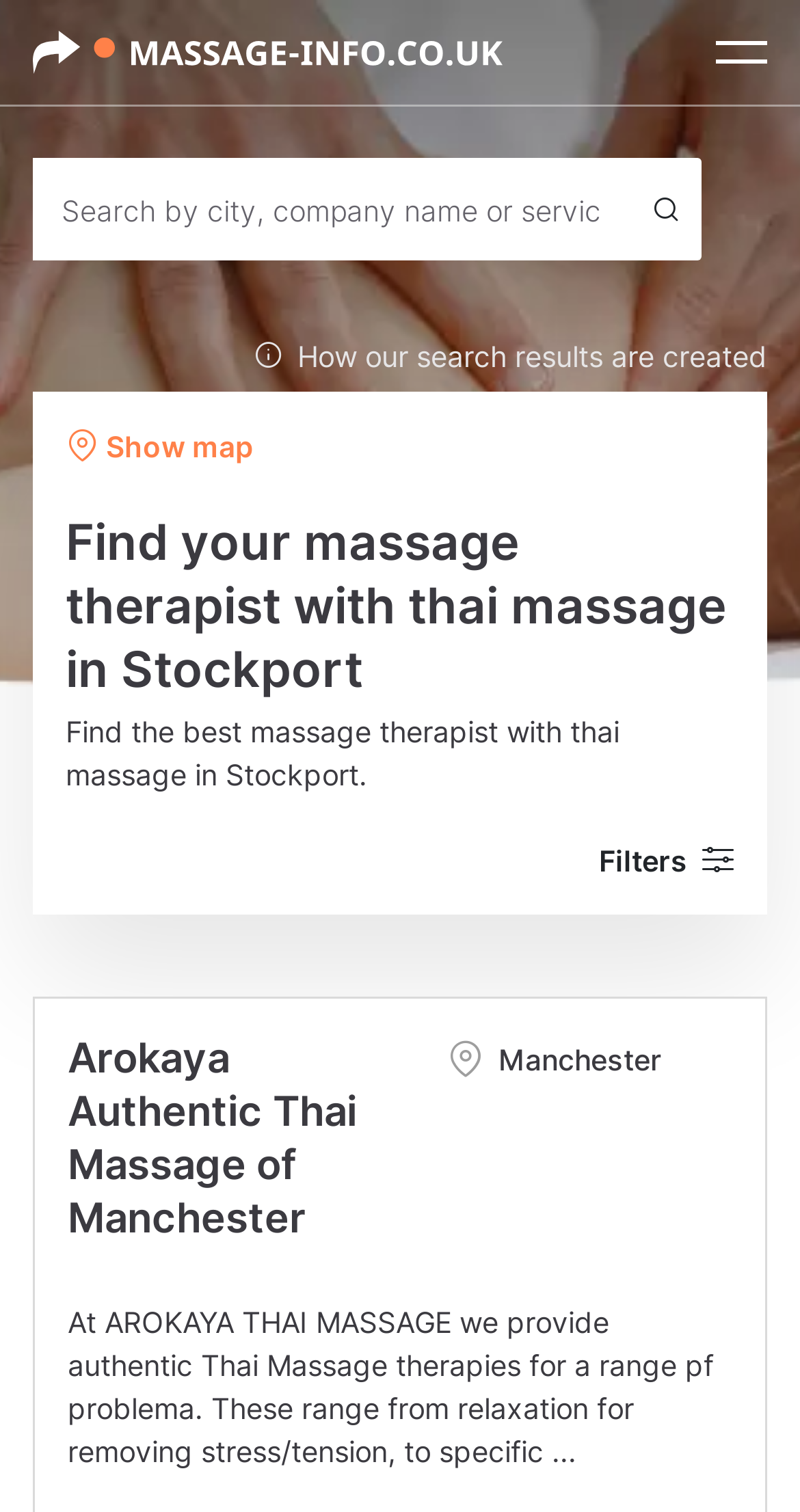Answer the question with a single word or phrase: 
What is the name of the first search result?

Arokaya Authentic Thai Massage of Manchester